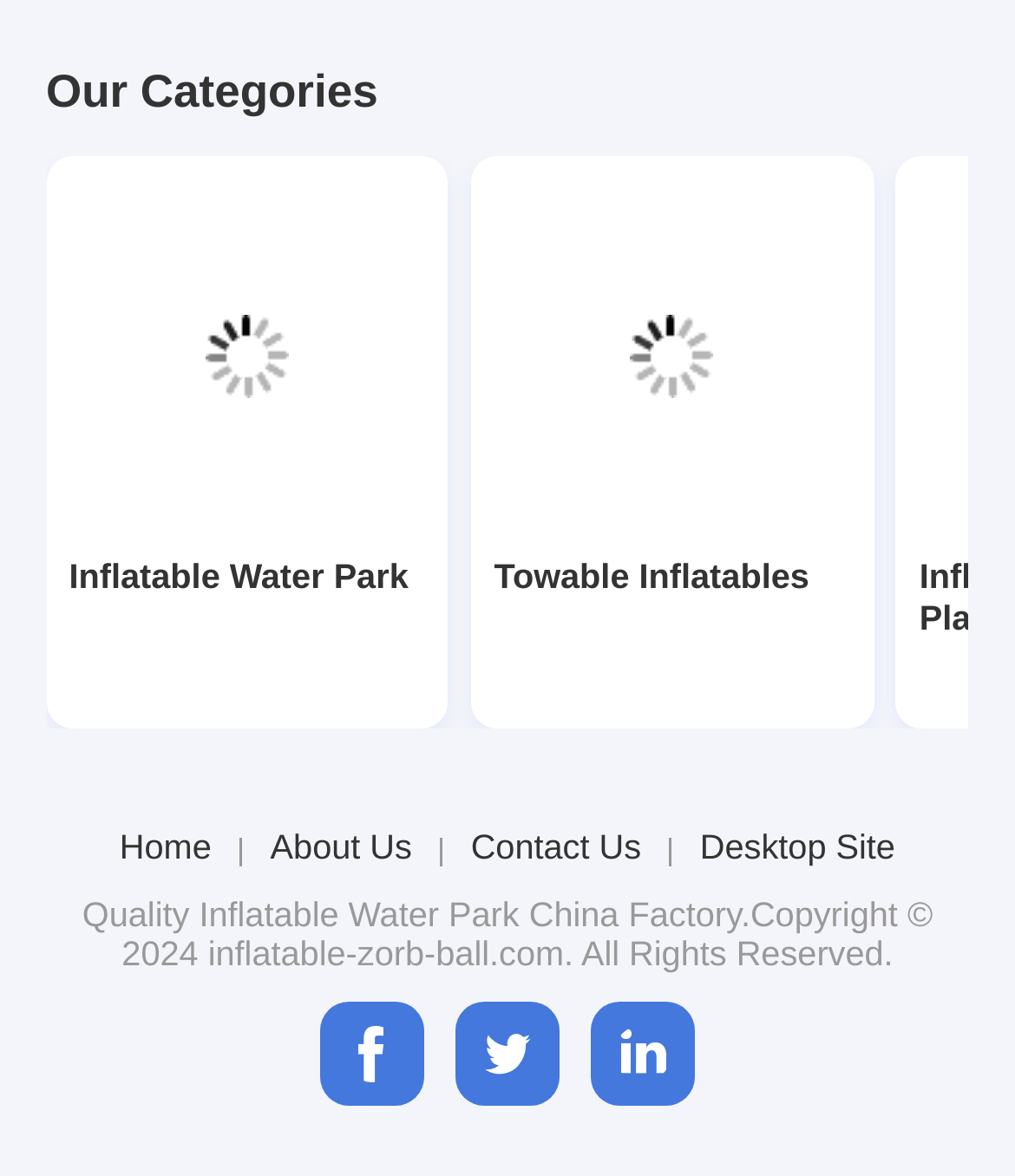Give a concise answer using only one word or phrase for this question:
What is the first category listed?

Inflatable Water Park